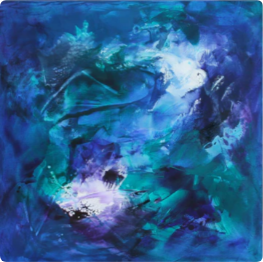Look at the image and give a detailed response to the following question: What kind of atmosphere does the painting convey?

The caption describes the atmosphere of the painting as 'almost ethereal', which suggests that the artwork creates a sense of otherworldliness or a dreamlike quality that invites viewers to explore its intricate interplay of colors and forms.